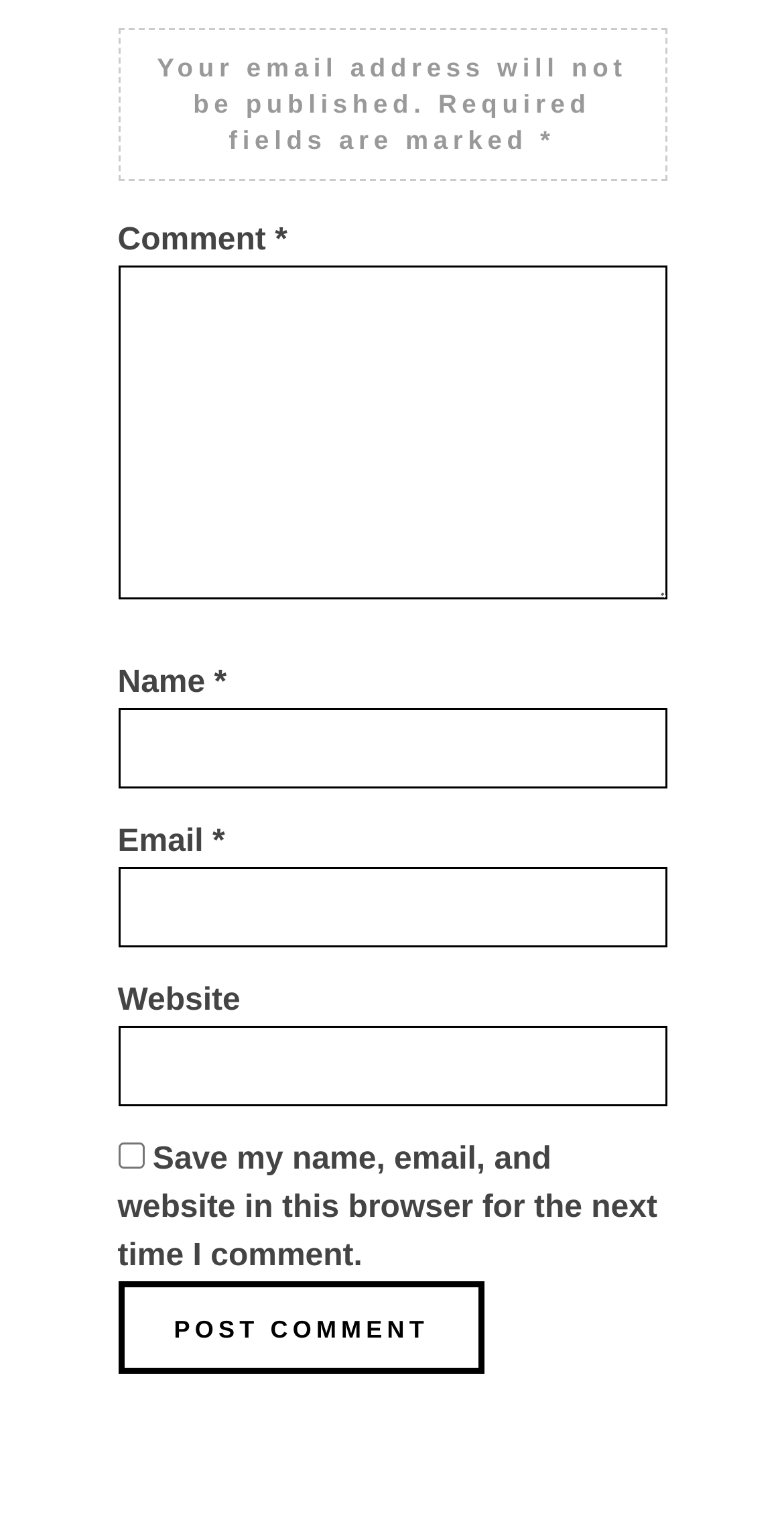Respond with a single word or short phrase to the following question: 
Is the 'Website' field required?

No